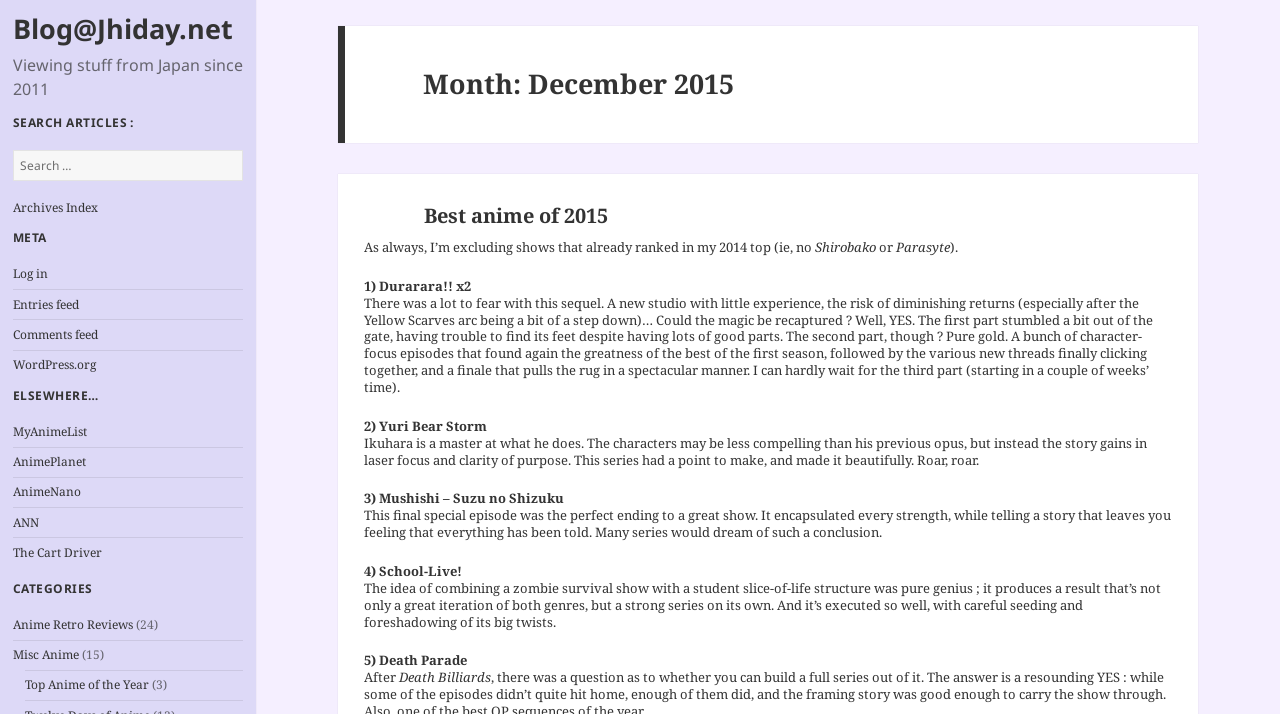Locate the bounding box coordinates of the element that should be clicked to fulfill the instruction: "Log in".

[0.01, 0.372, 0.037, 0.396]